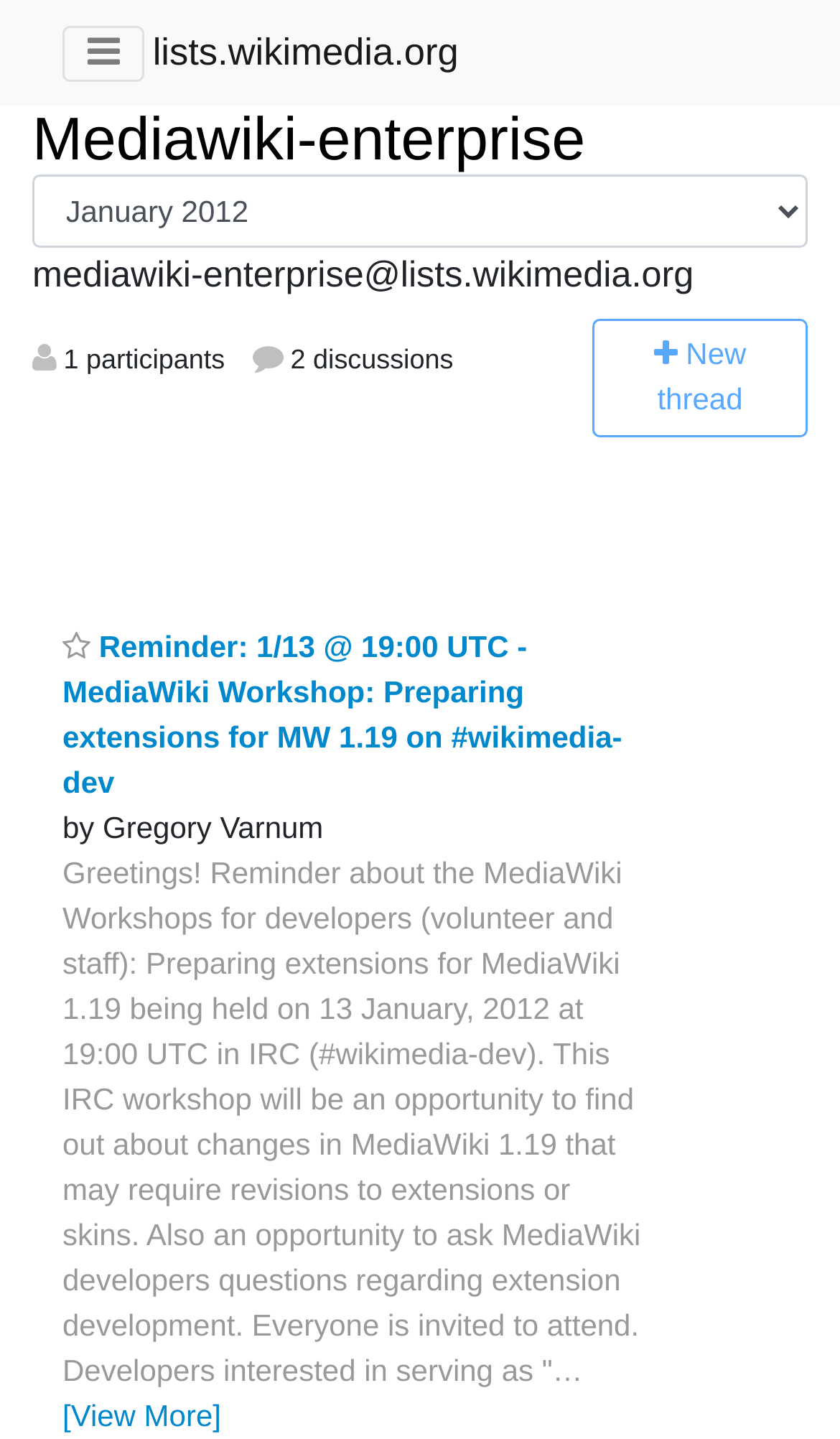Refer to the image and provide a thorough answer to this question:
What is the topic of the first discussion thread?

The first discussion thread is about a MediaWiki Workshop, as indicated by the link text 'Reminder: 1/13 @ 19:00 UTC - MediaWiki Workshop: Preparing extensions for MW 1.19 on #wikimedia-dev'.